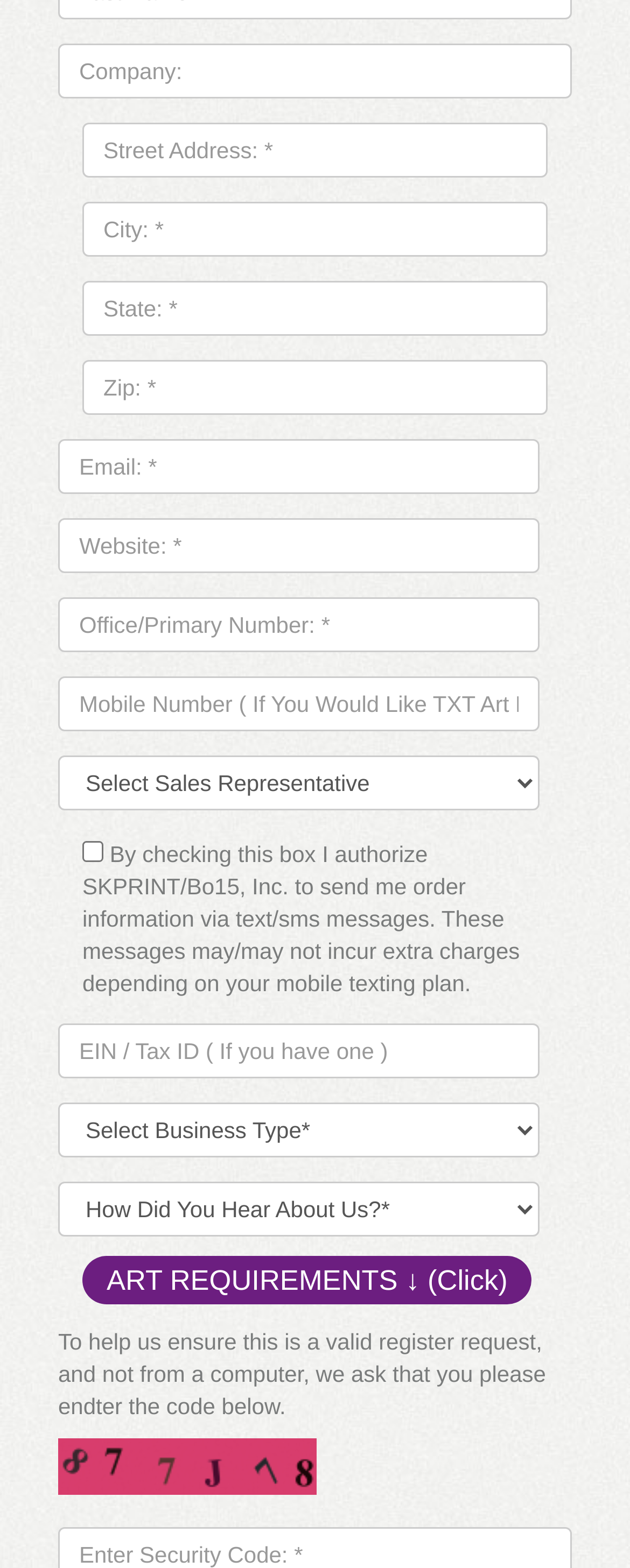Identify the bounding box coordinates of the section to be clicked to complete the task described by the following instruction: "Input security code". The coordinates should be four float numbers between 0 and 1, formatted as [left, top, right, bottom].

[0.09, 0.918, 0.231, 0.976]